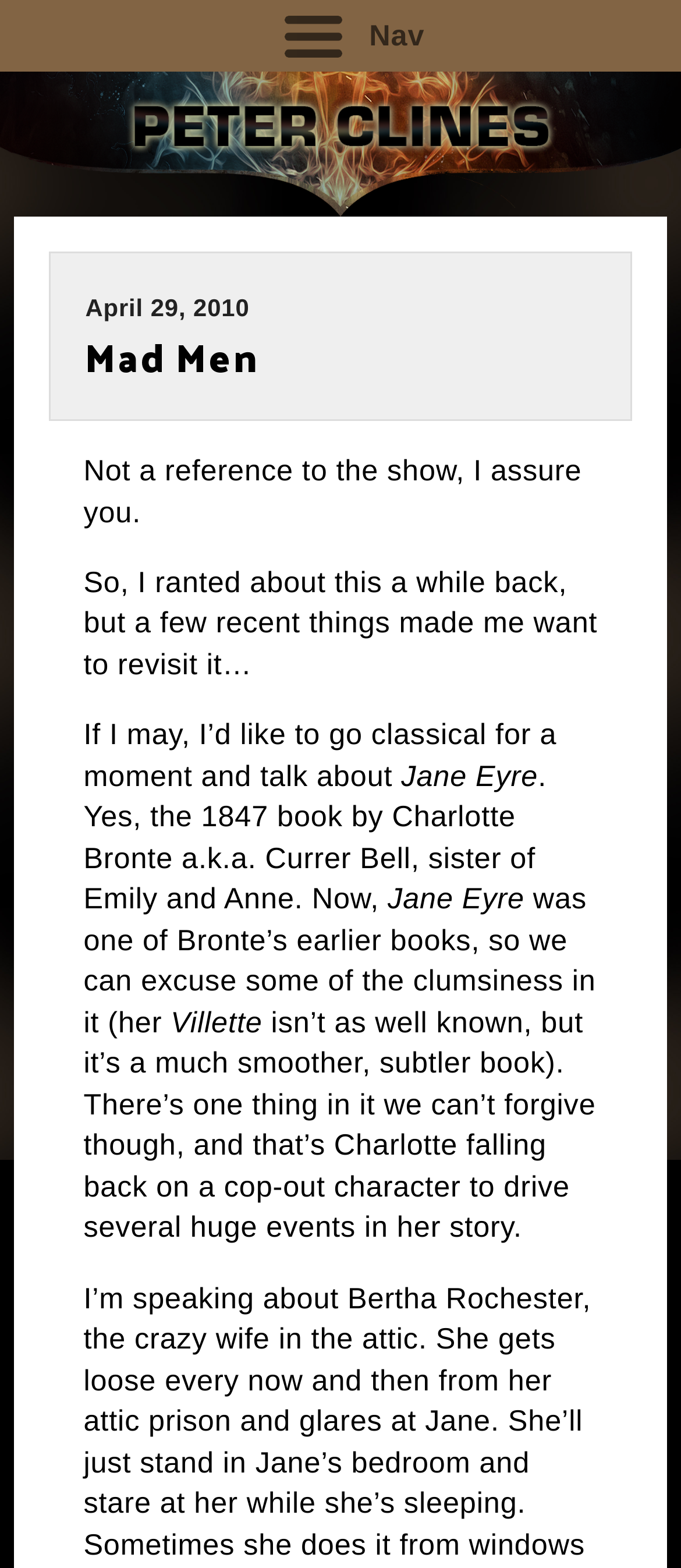Please respond in a single word or phrase: 
What is the author's name?

Peter Clines